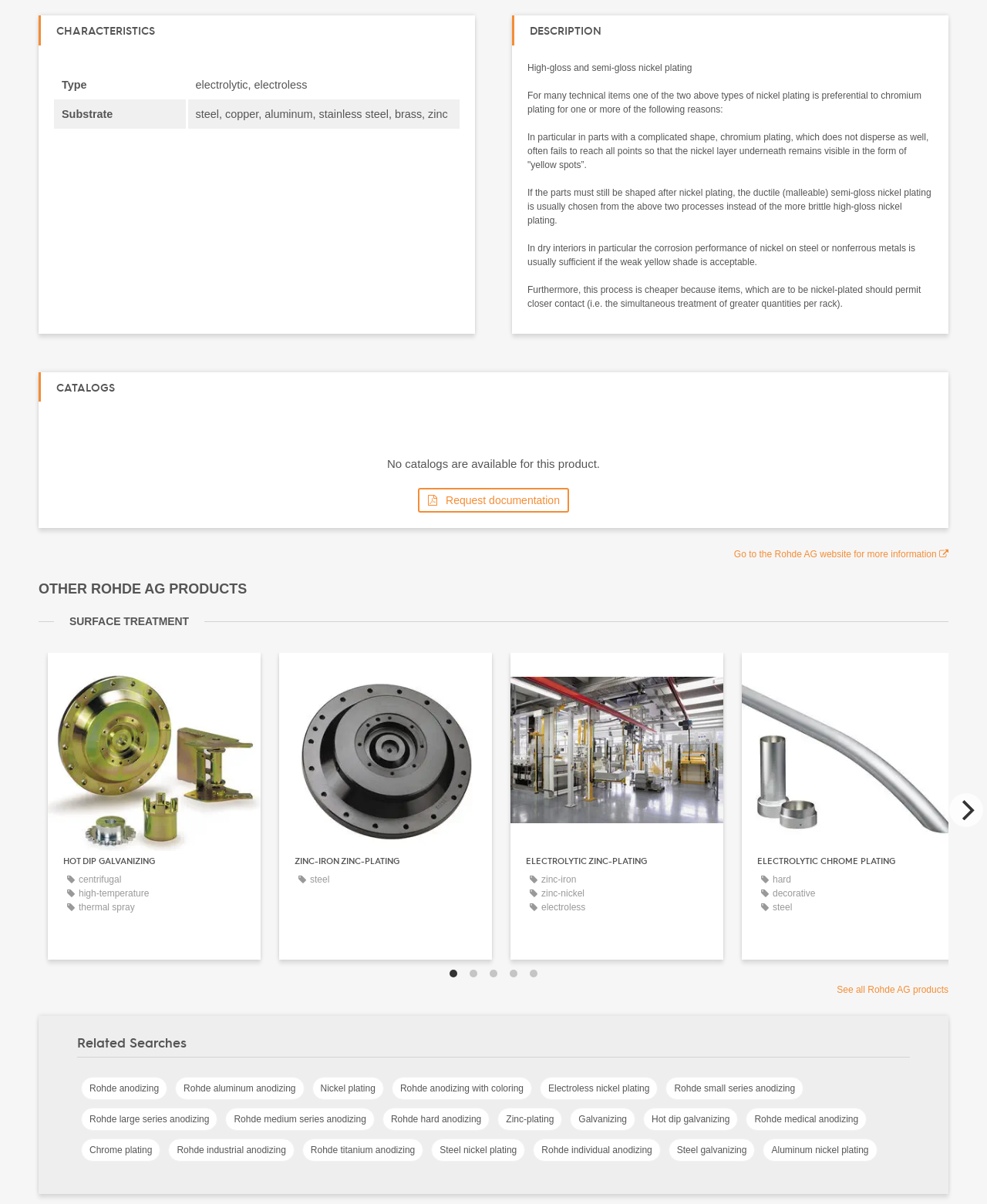Please identify the bounding box coordinates of the clickable element to fulfill the following instruction: "View hot dip galvanizing". The coordinates should be four float numbers between 0 and 1, i.e., [left, top, right, bottom].

[0.048, 0.542, 0.264, 0.711]